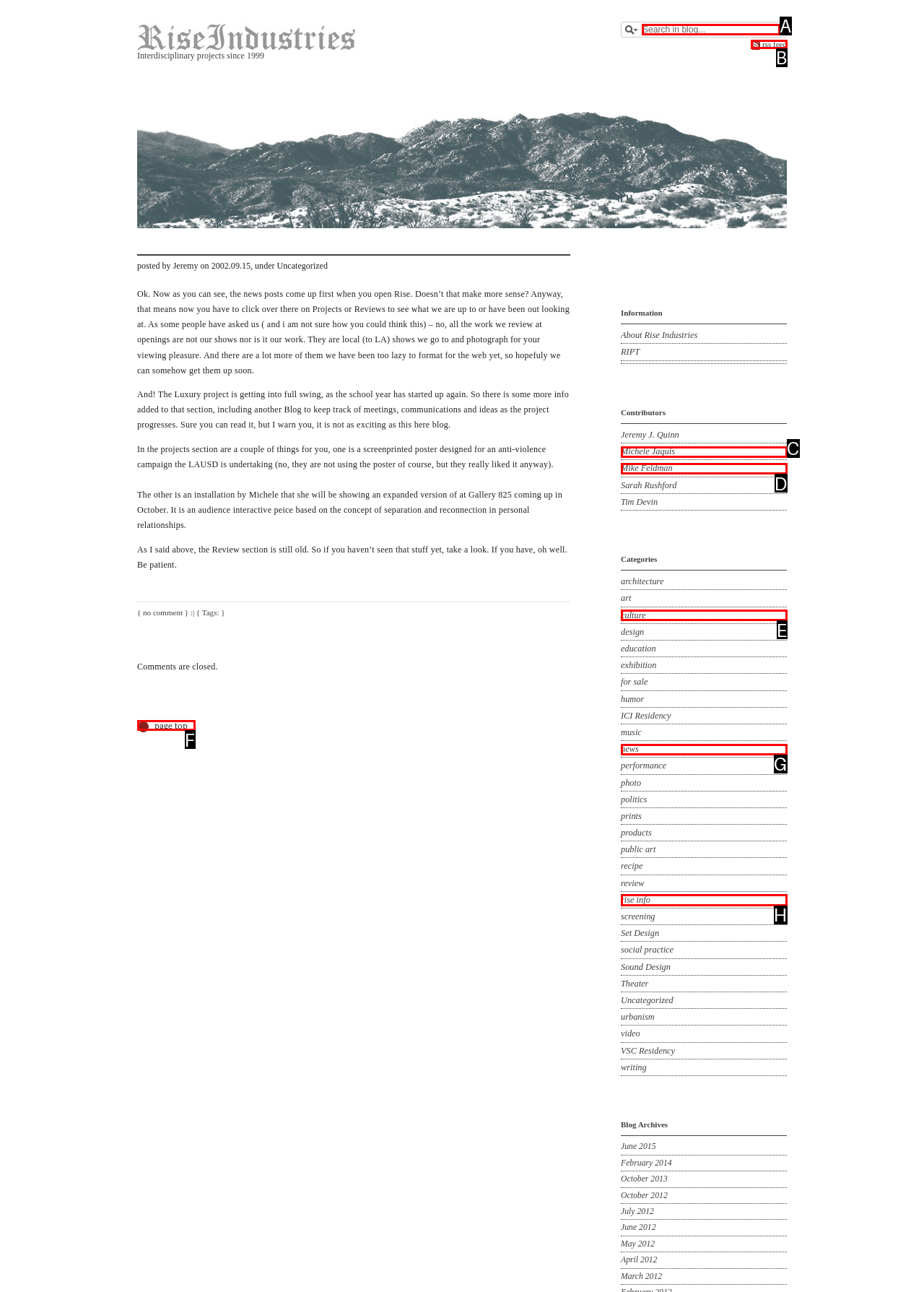Select the appropriate HTML element that needs to be clicked to finish the task: Search in blog
Reply with the letter of the chosen option.

A